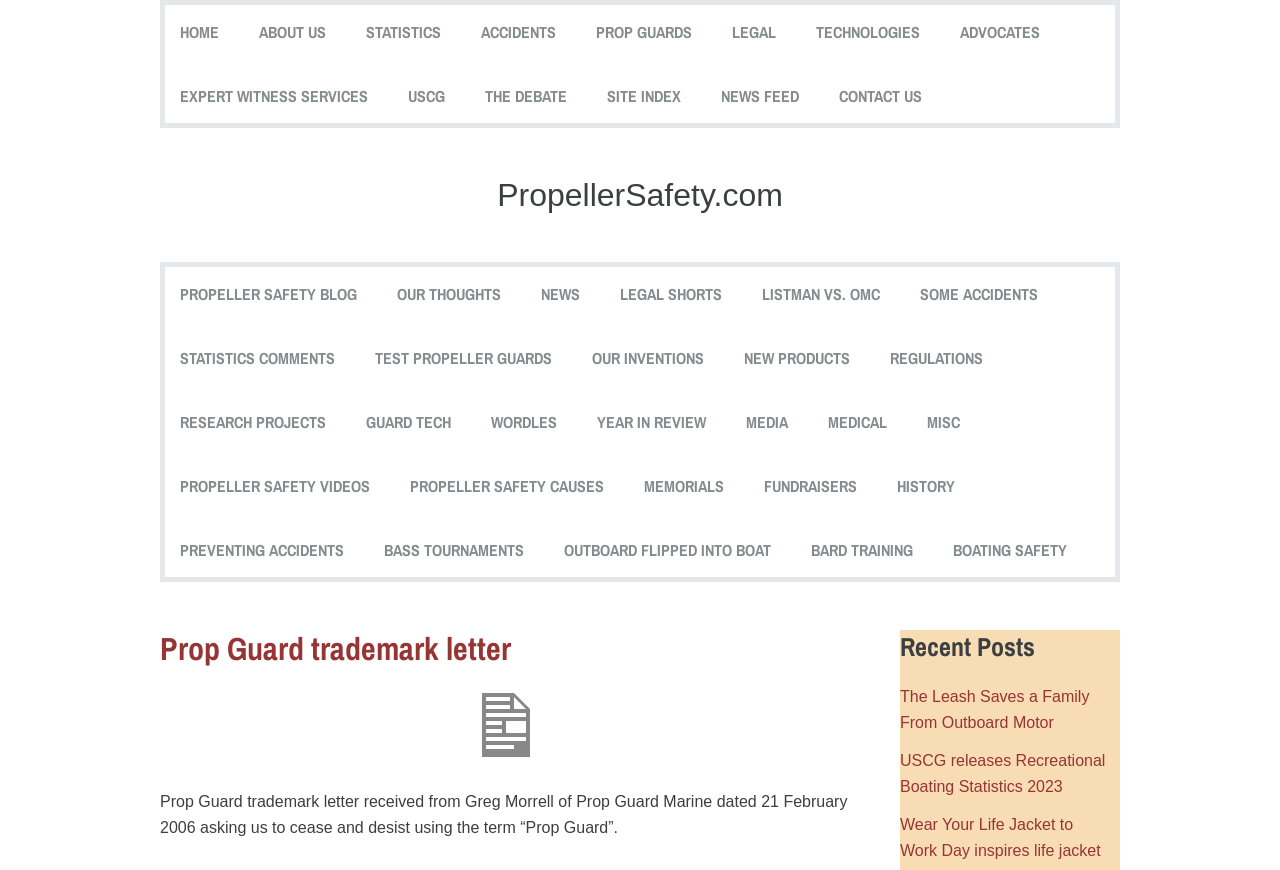Locate the bounding box coordinates of the element I should click to achieve the following instruction: "Click on HOME".

[0.125, 0.0, 0.187, 0.074]